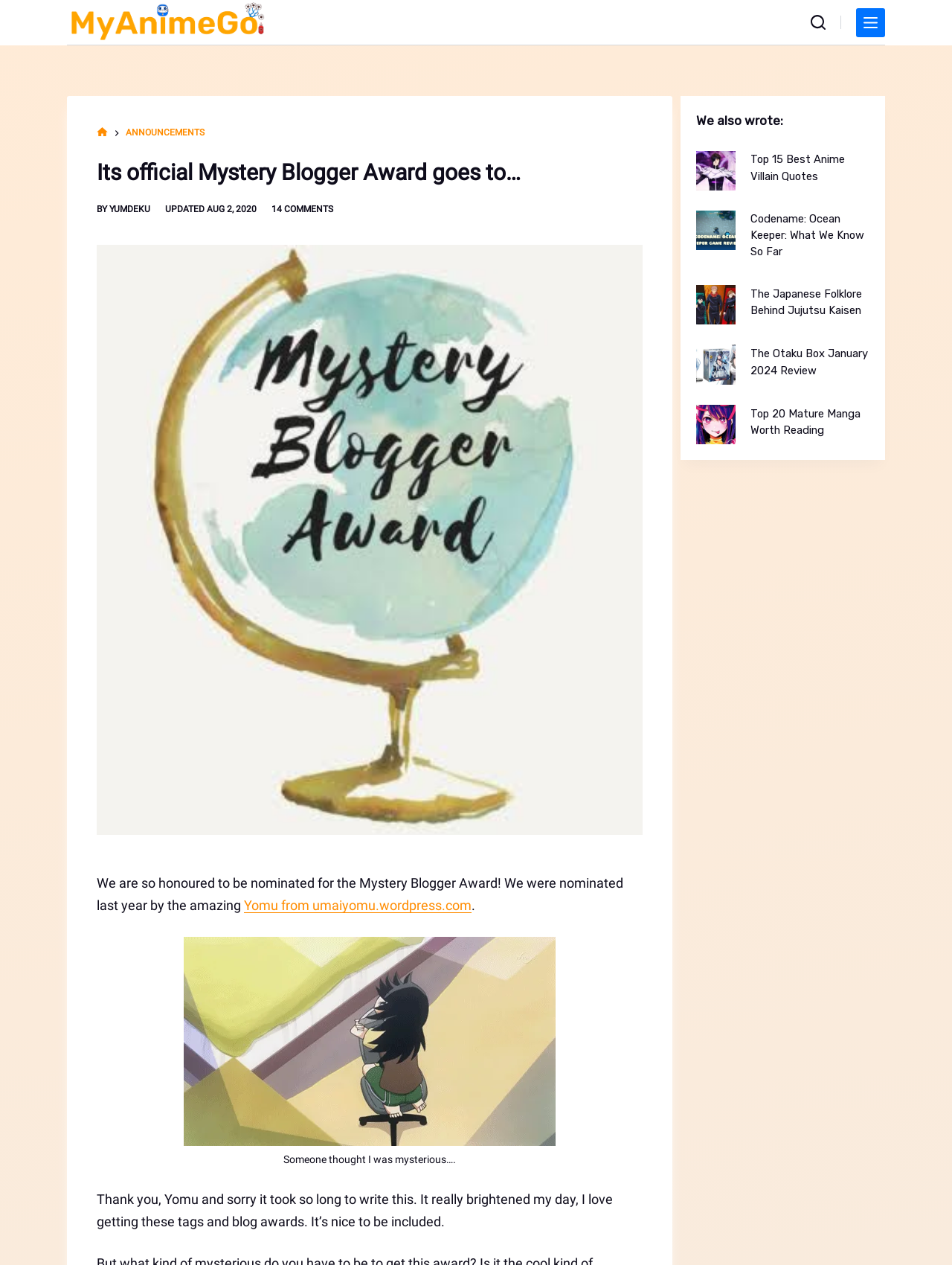Locate the bounding box coordinates of the item that should be clicked to fulfill the instruction: "Read the article 'Top 15 Best Anime Villain Quotes'".

[0.788, 0.12, 0.913, 0.146]